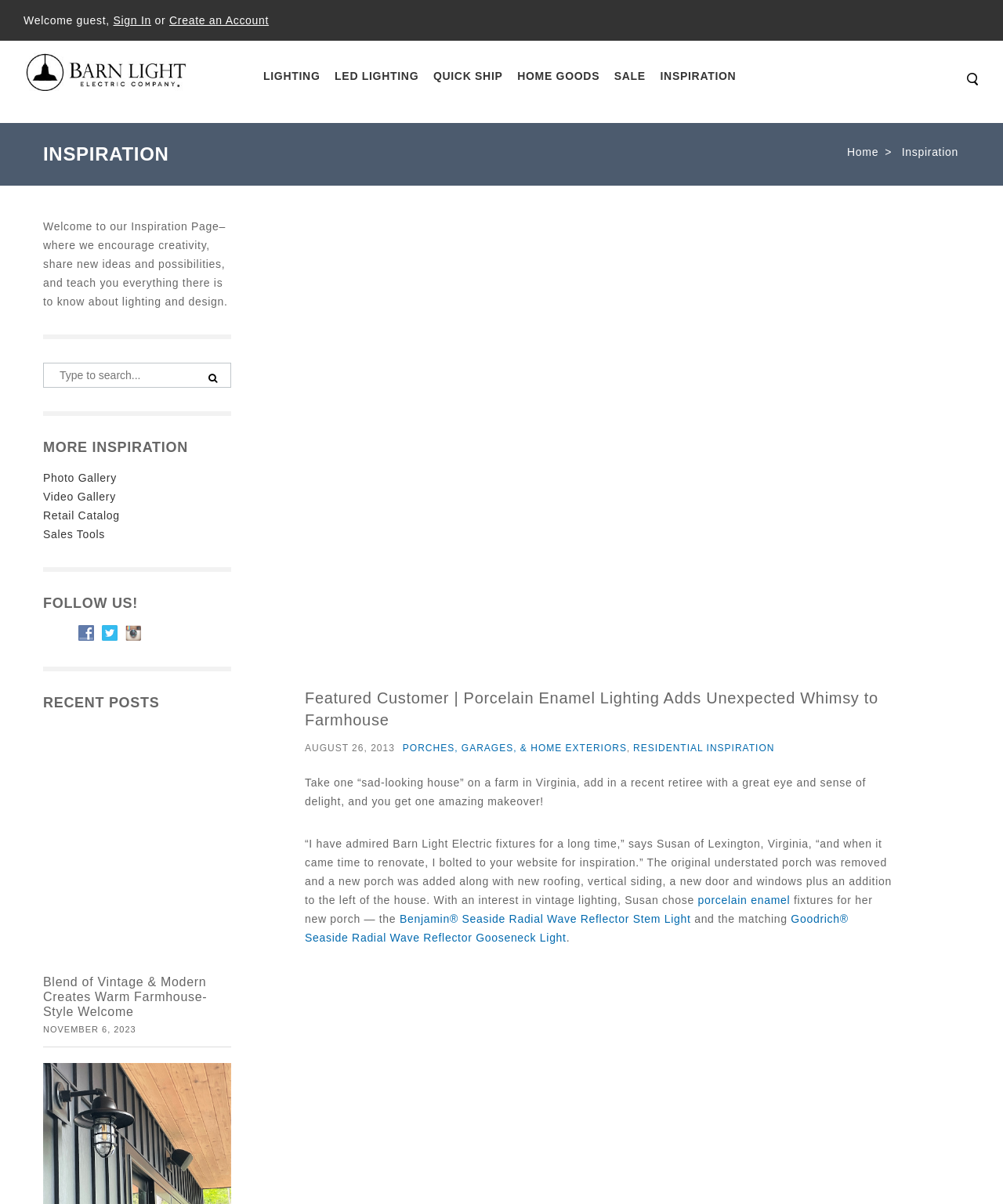Respond with a single word or short phrase to the following question: 
What is the type of the element with the text 'Search for:'?

StaticText